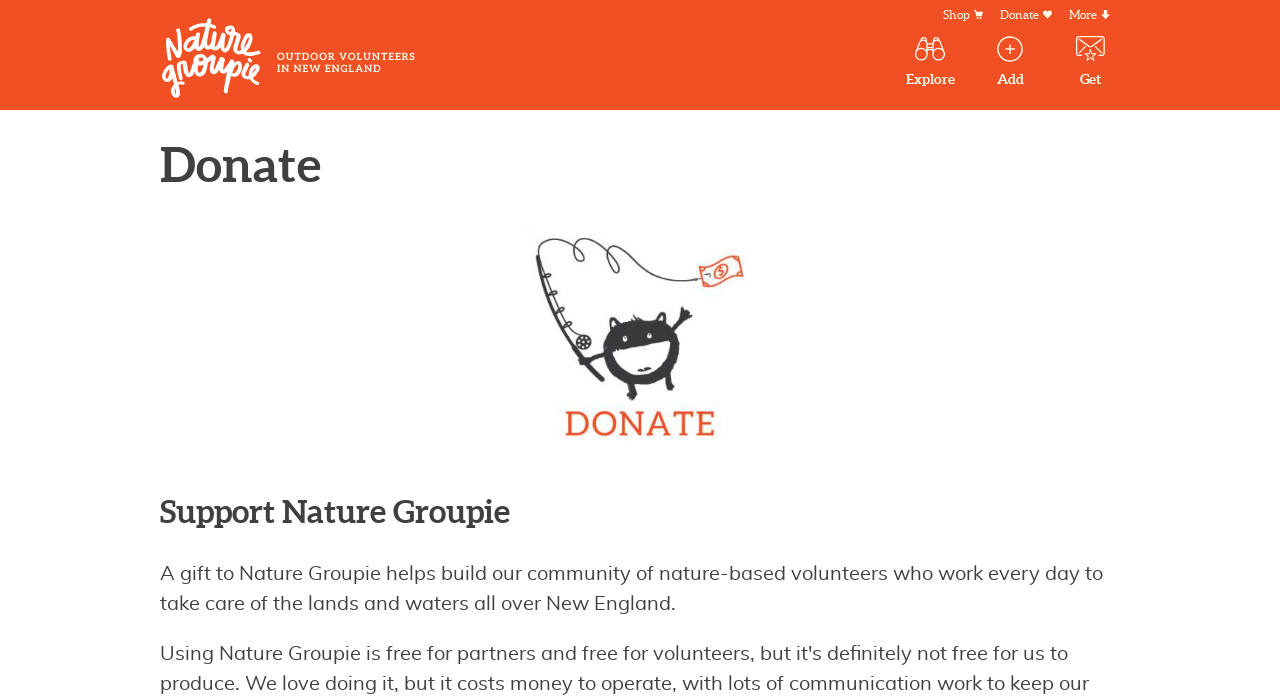Using the elements shown in the image, answer the question comprehensively: What is the creature holding in the image?

I found the answer by examining the image element with the description 'Nature Groupie Creature With Dollar on Fishing Pole' which clearly shows the creature holding a dollar on a fishing pole.